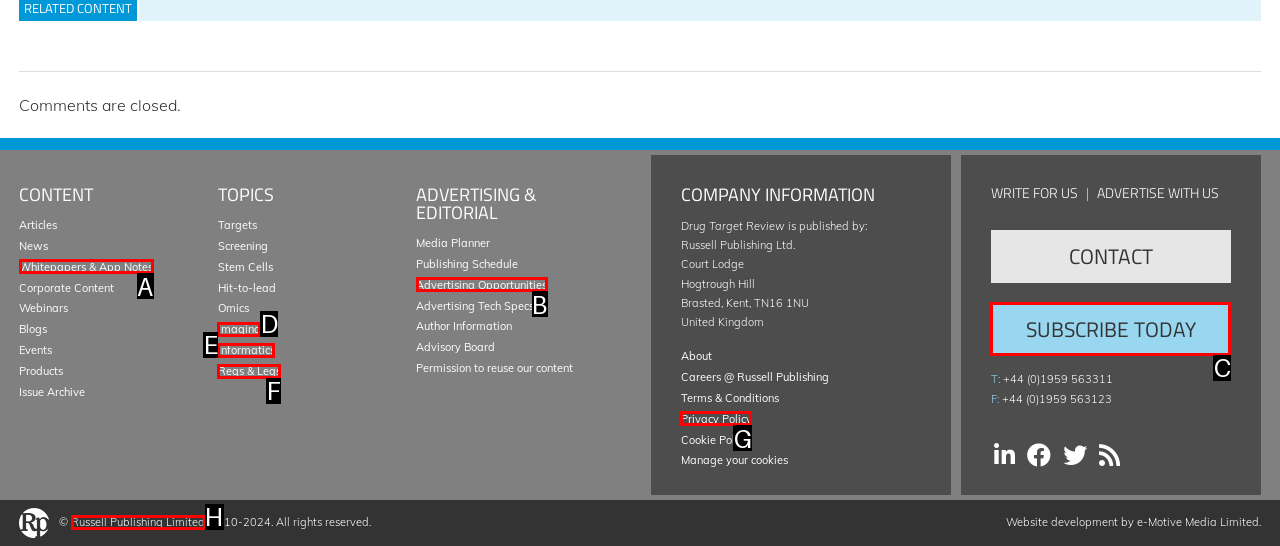Identify the letter of the UI element that corresponds to: Whitepapers & App Notes
Respond with the letter of the option directly.

A